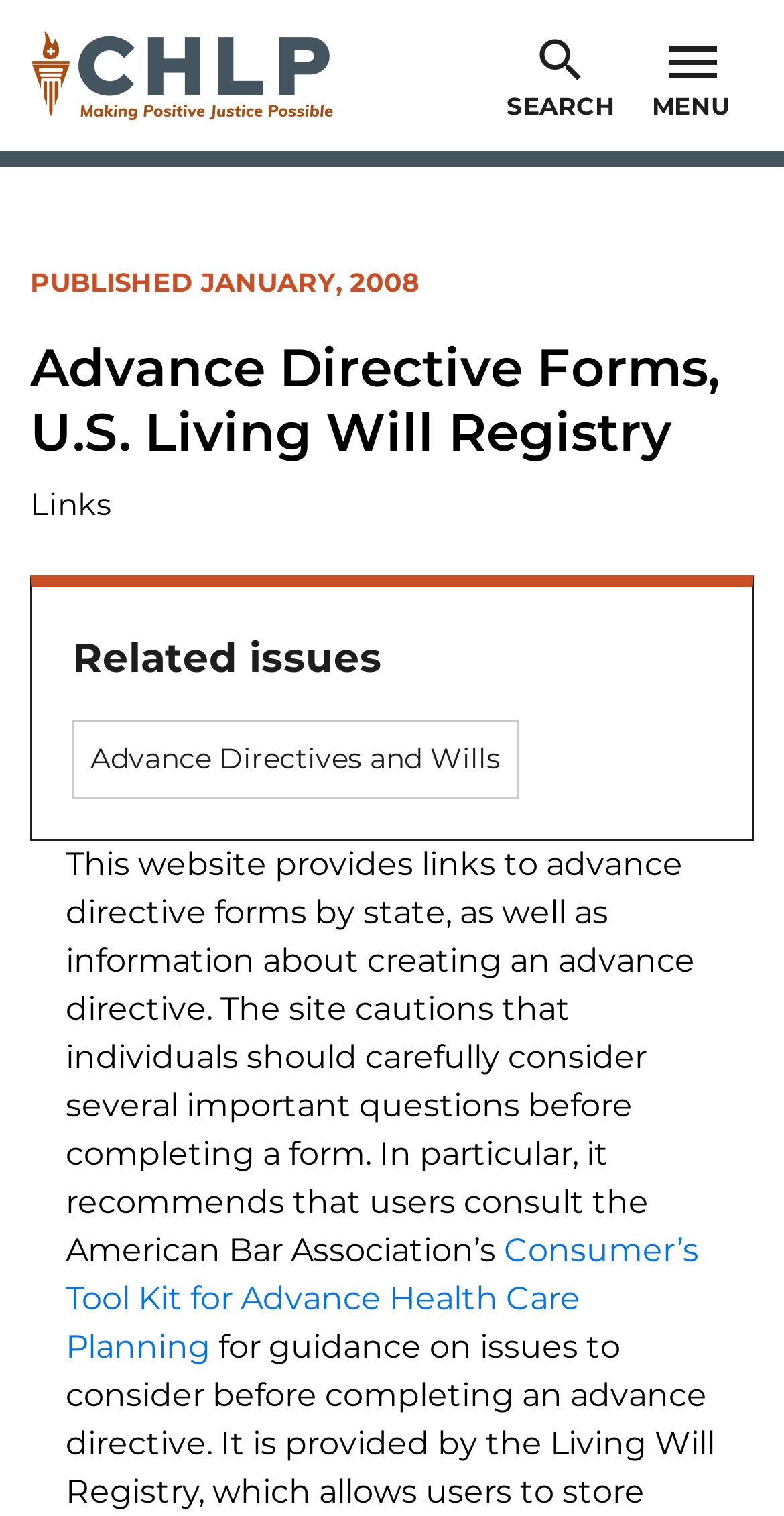Please answer the following question using a single word or phrase: 
What is the topic related to the link 'Advance Directives and Wills'?

Advance Directives